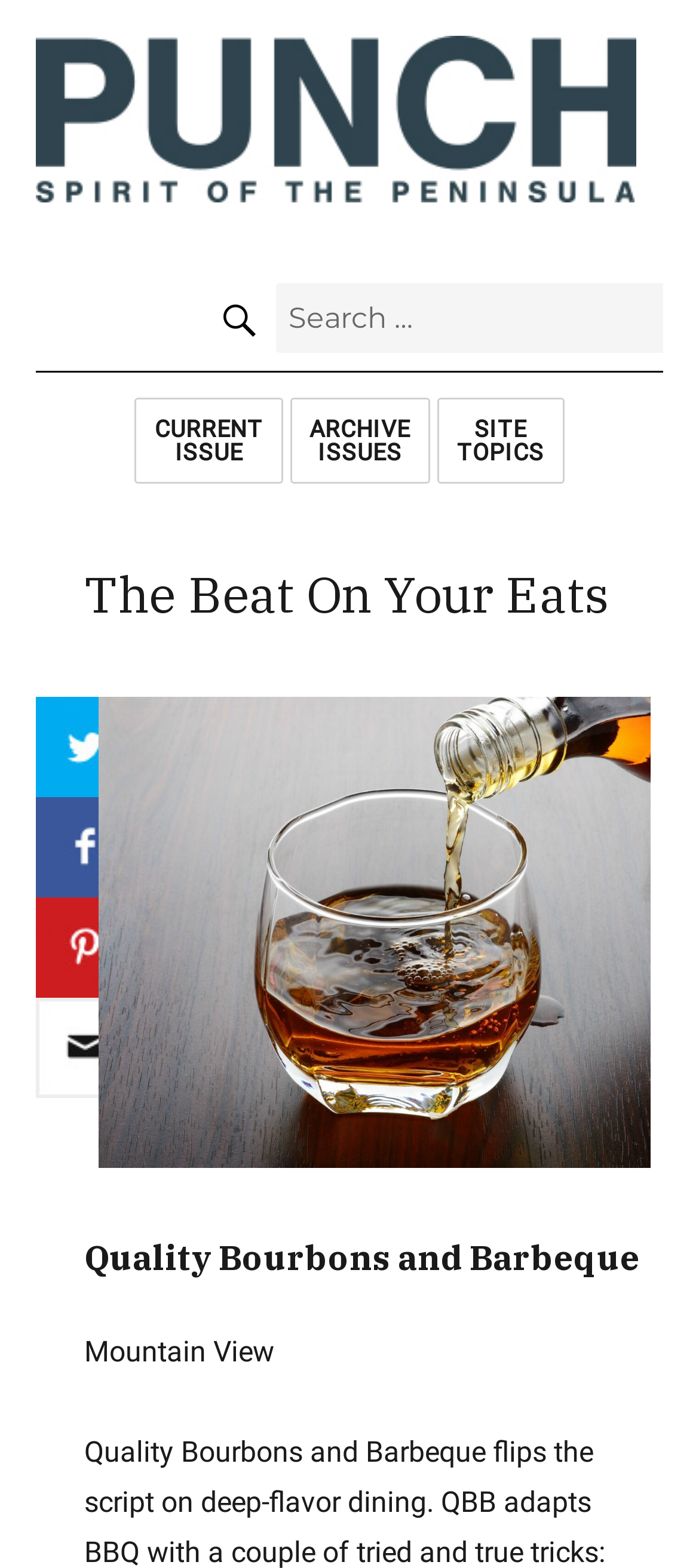Where is the restaurant located?
Give a comprehensive and detailed explanation for the question.

I found the static text 'Mountain View' on the webpage, which suggests that the restaurant is located in Mountain View.